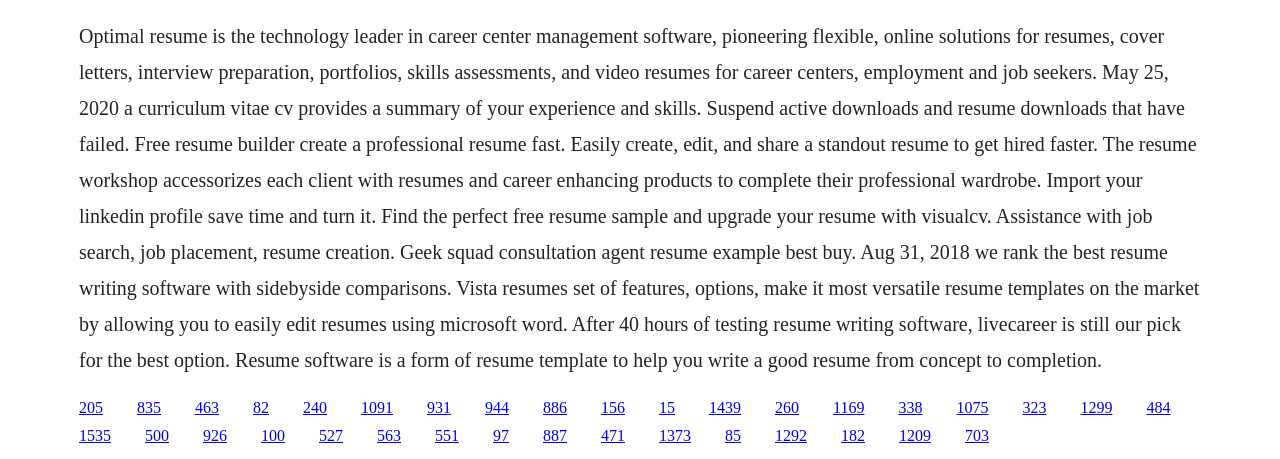Identify the bounding box coordinates of the section that should be clicked to achieve the task described: "Check out 'LiveCareer'".

[0.844, 0.868, 0.869, 0.905]